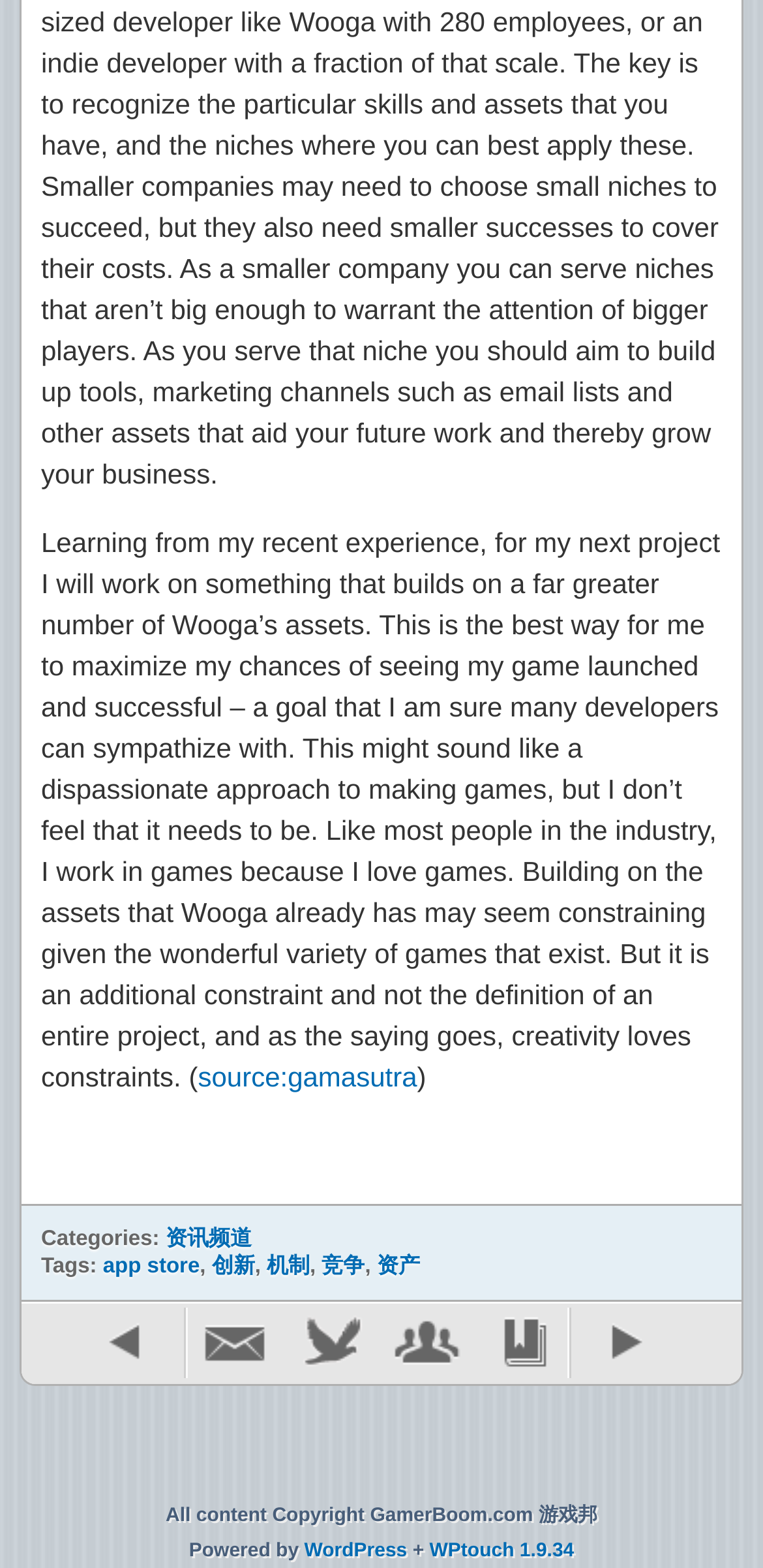Bounding box coordinates must be specified in the format (top-left x, top-left y, bottom-right x, bottom-right y). All values should be floating point numbers between 0 and 1. What are the bounding box coordinates of the UI element described as: app store

[0.135, 0.8, 0.262, 0.815]